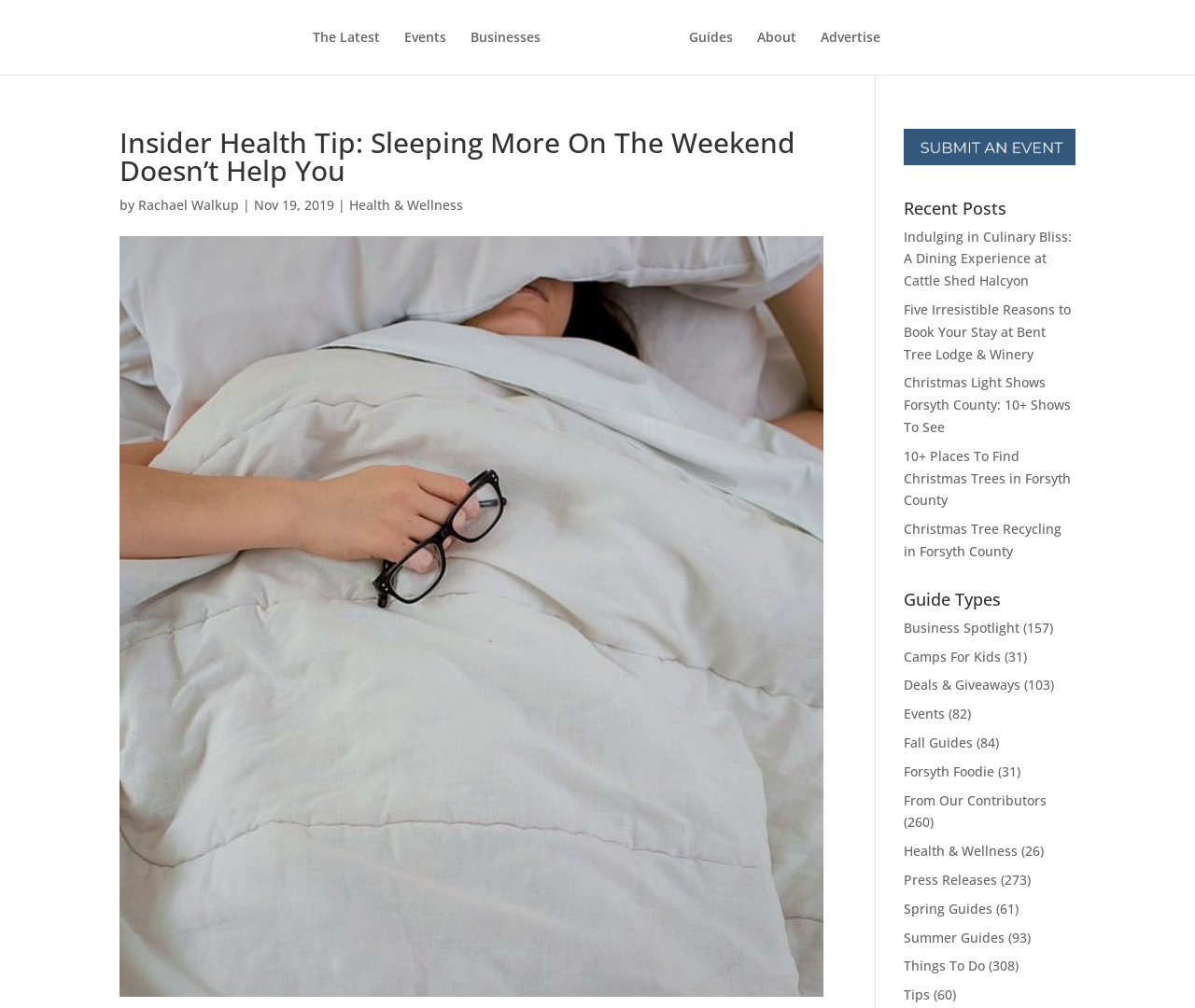Specify the bounding box coordinates of the element's area that should be clicked to execute the given instruction: "Check out the 'Recent Posts' section". The coordinates should be four float numbers between 0 and 1, i.e., [left, top, right, bottom].

[0.756, 0.198, 0.9, 0.224]